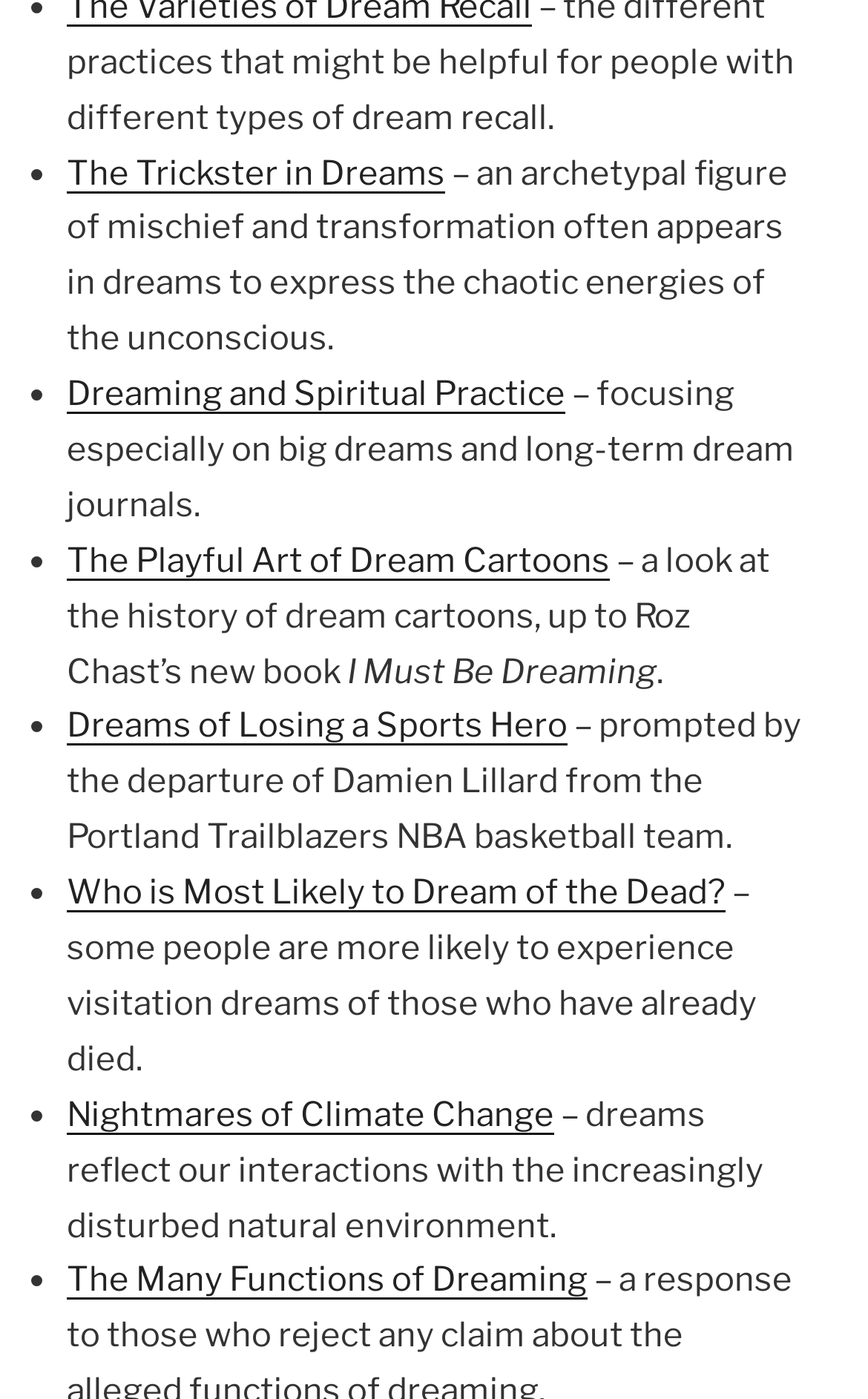Please determine the bounding box of the UI element that matches this description: Dreaming and Spiritual Practice. The coordinates should be given as (top-left x, top-left y, bottom-right x, bottom-right y), with all values between 0 and 1.

[0.077, 0.267, 0.651, 0.296]